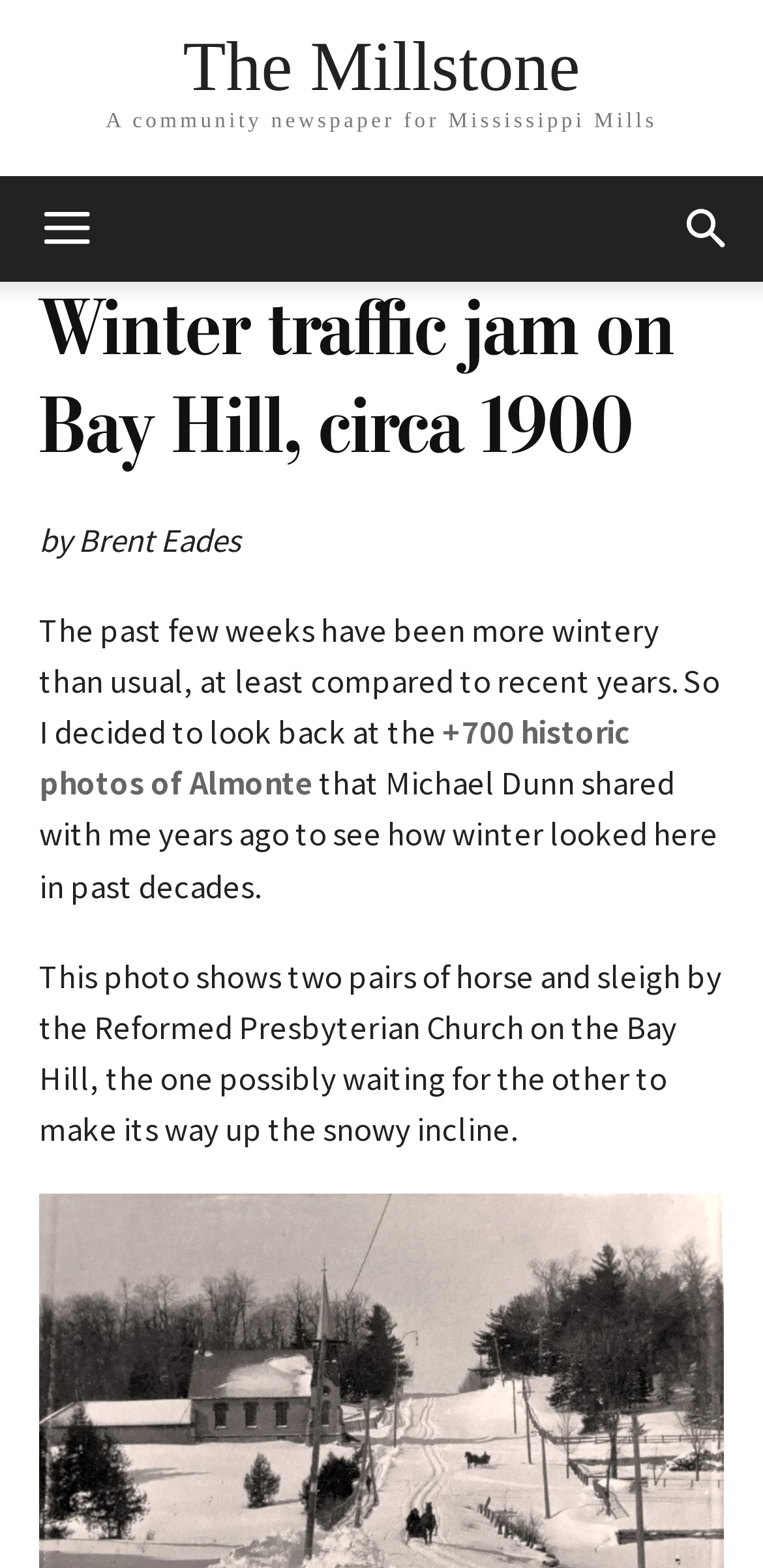What is the topic of the article?
Please craft a detailed and exhaustive response to the question.

The topic of the article is winter in Almonte, which can be inferred from the text 'The past few weeks have been more wintery than usual, at least compared to recent years. So I decided to look back at the +700 historic photos of Almonte'.